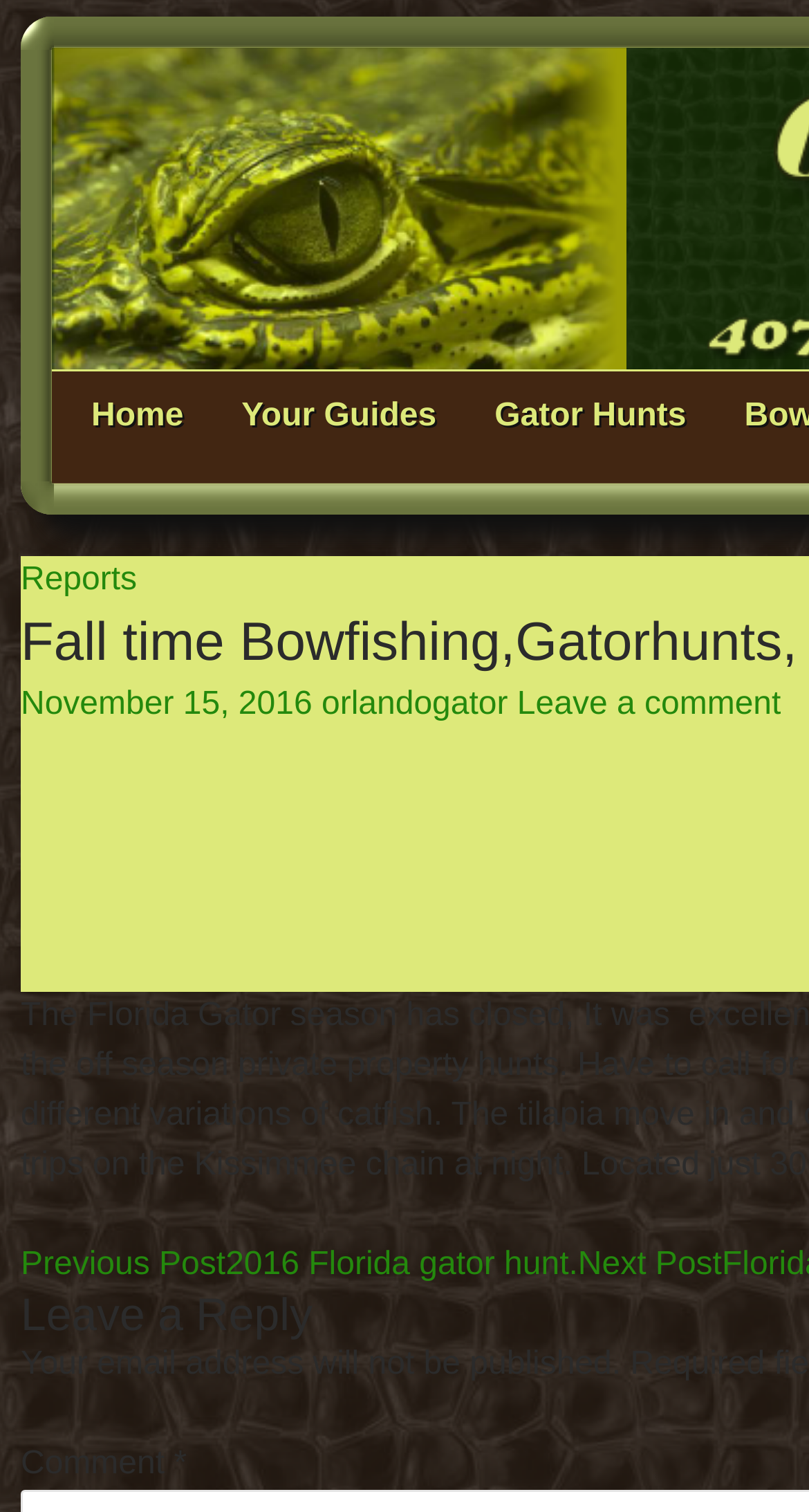Answer the question briefly using a single word or phrase: 
How many input fields are on the page?

1